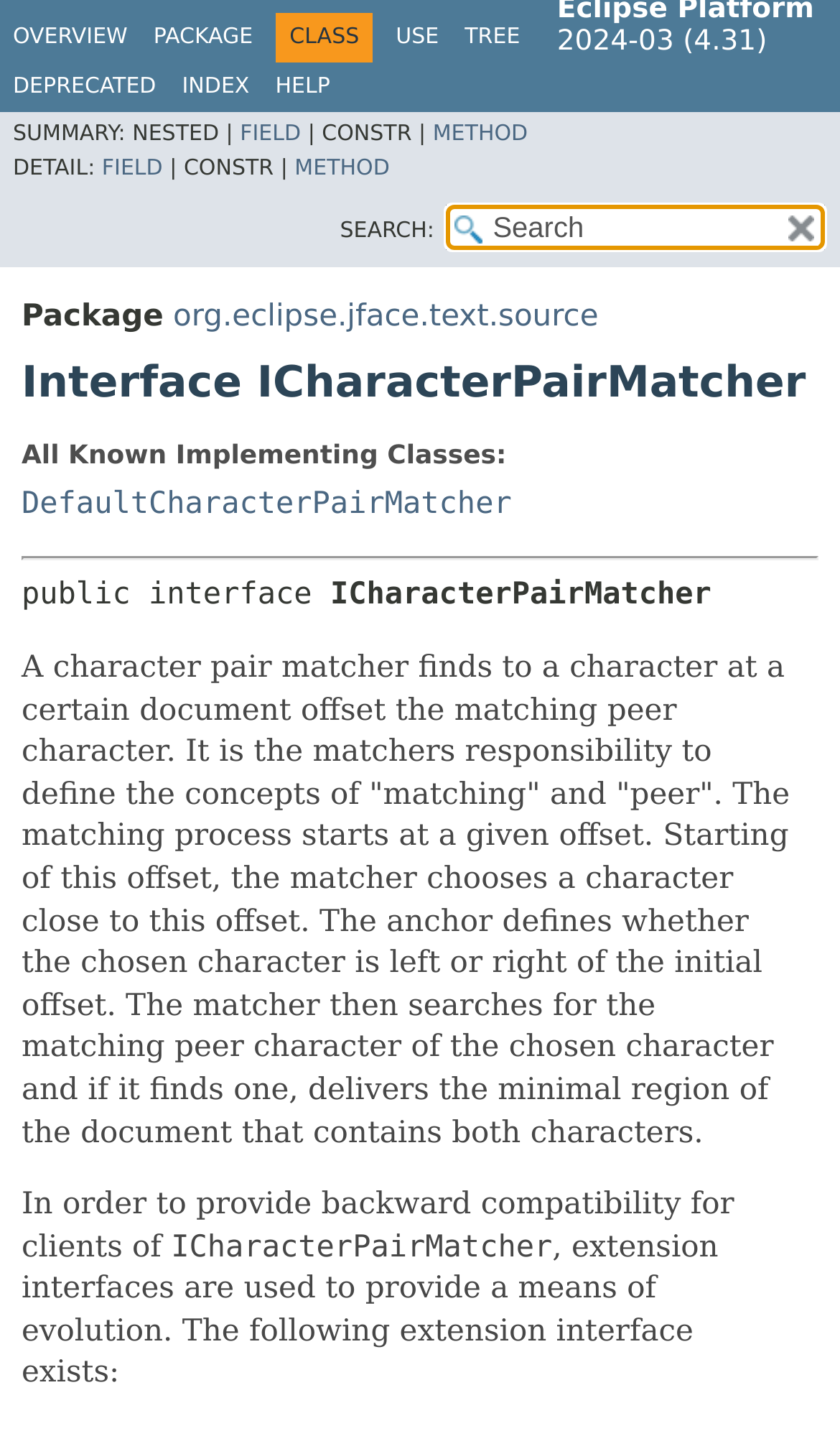Please specify the bounding box coordinates of the region to click in order to perform the following instruction: "Click on the OVERVIEW link".

[0.015, 0.018, 0.152, 0.035]